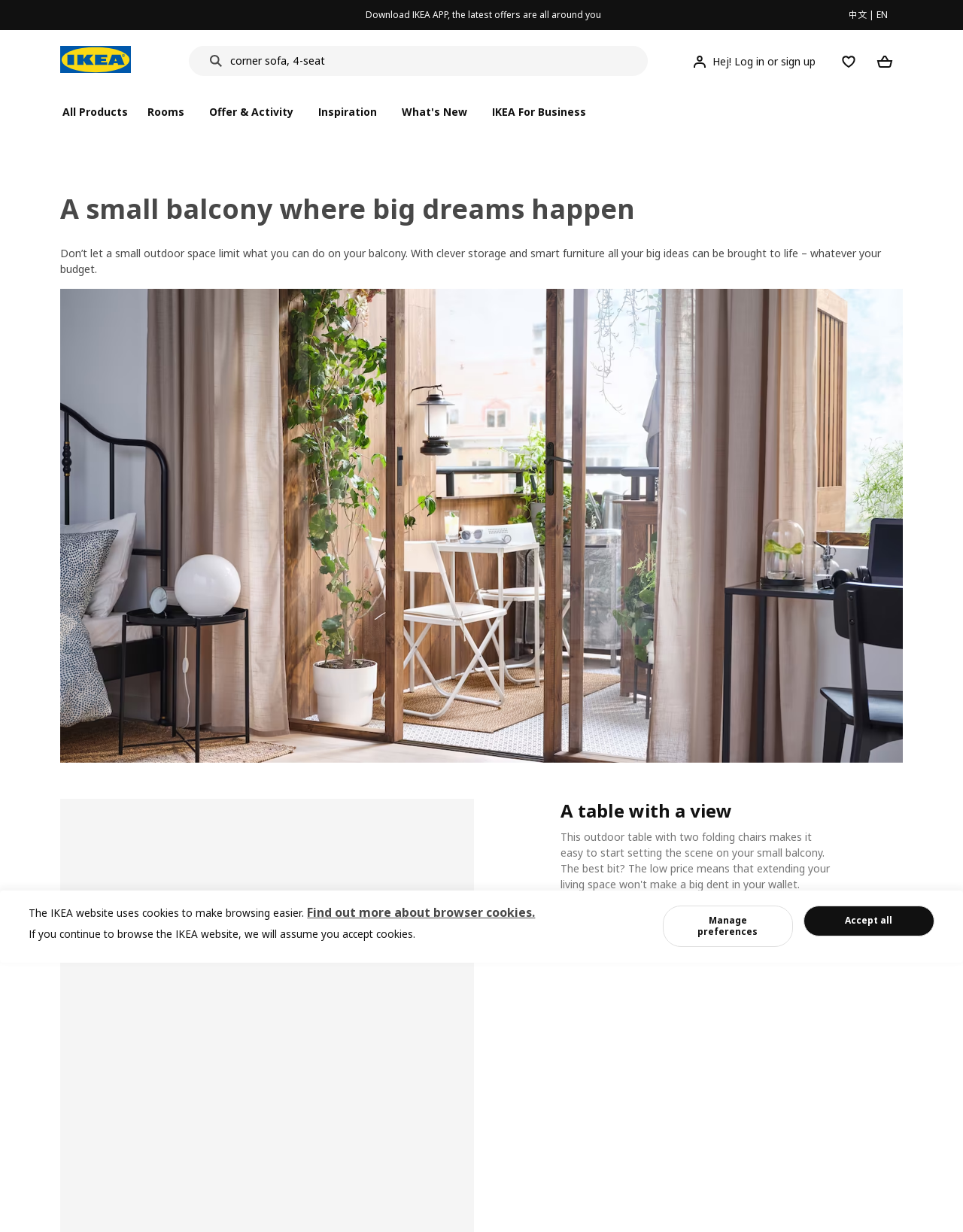What is the language selection option on the top right? Analyze the screenshot and reply with just one word or a short phrase.

中文, |, EN